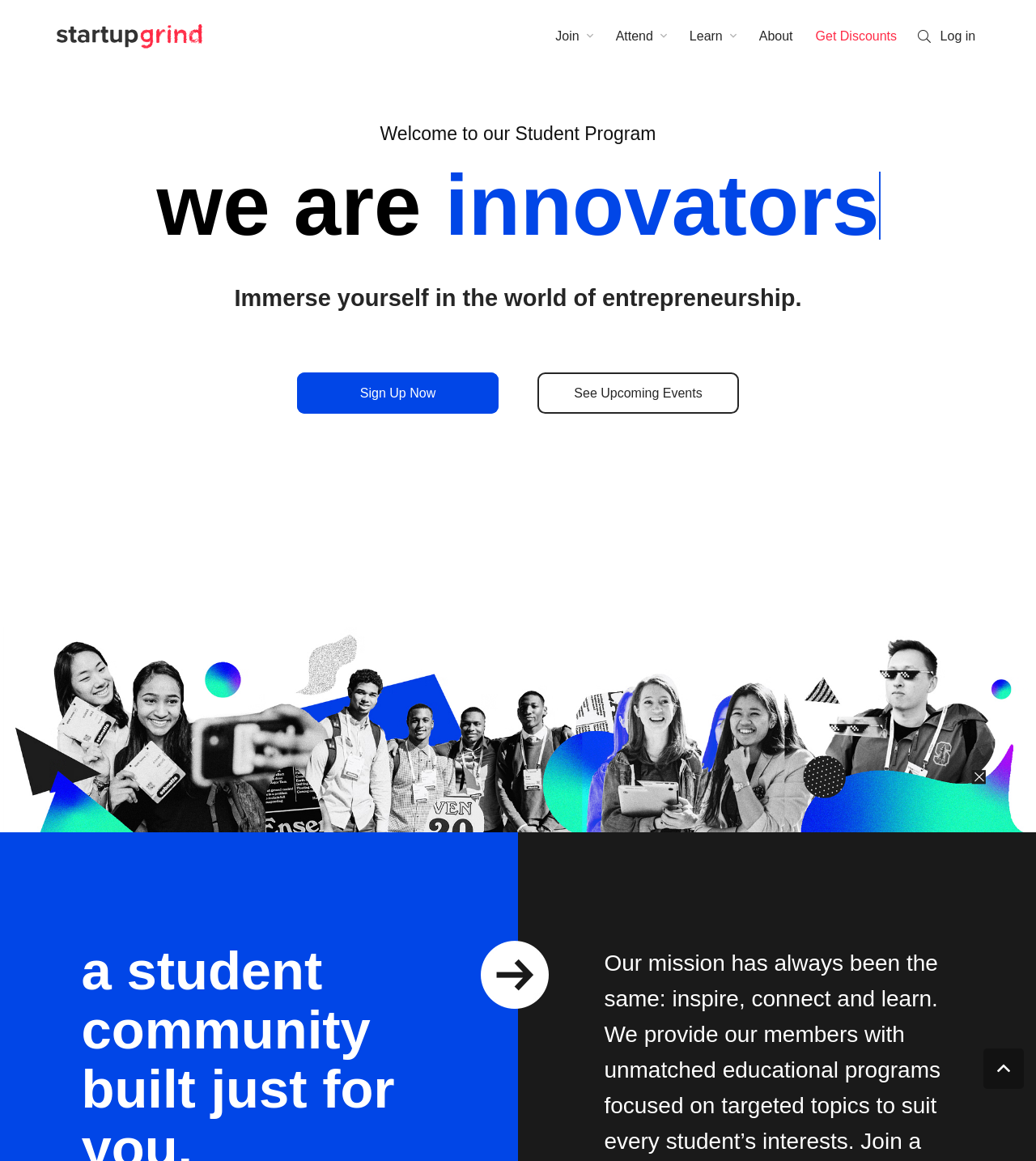Bounding box coordinates must be specified in the format (top-left x, top-left y, bottom-right x, bottom-right y). All values should be floating point numbers between 0 and 1. What are the bounding box coordinates of the UI element described as: See Upcoming Events

[0.519, 0.321, 0.713, 0.356]